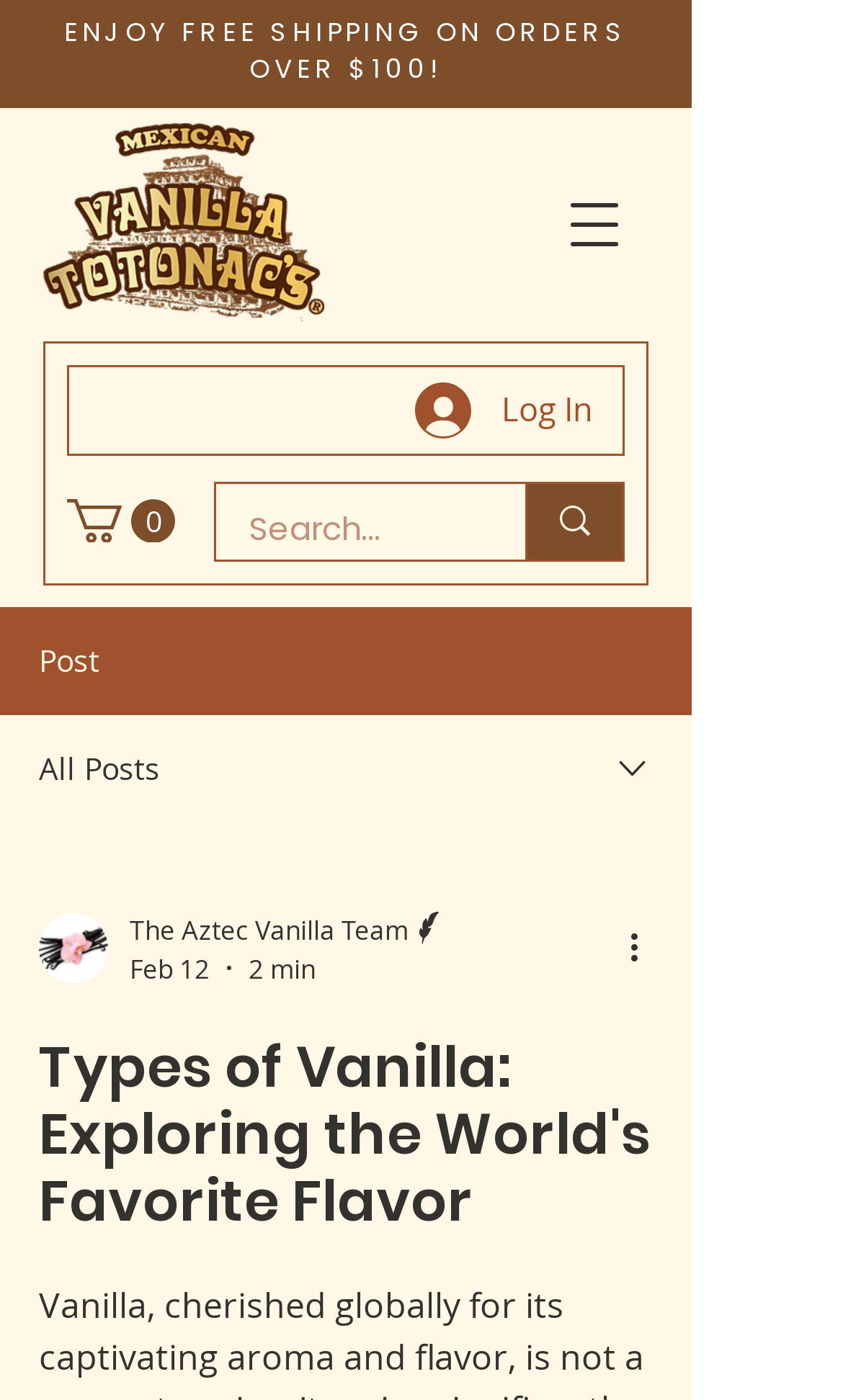Please locate the clickable area by providing the bounding box coordinates to follow this instruction: "Open navigation menu".

[0.641, 0.121, 0.769, 0.198]